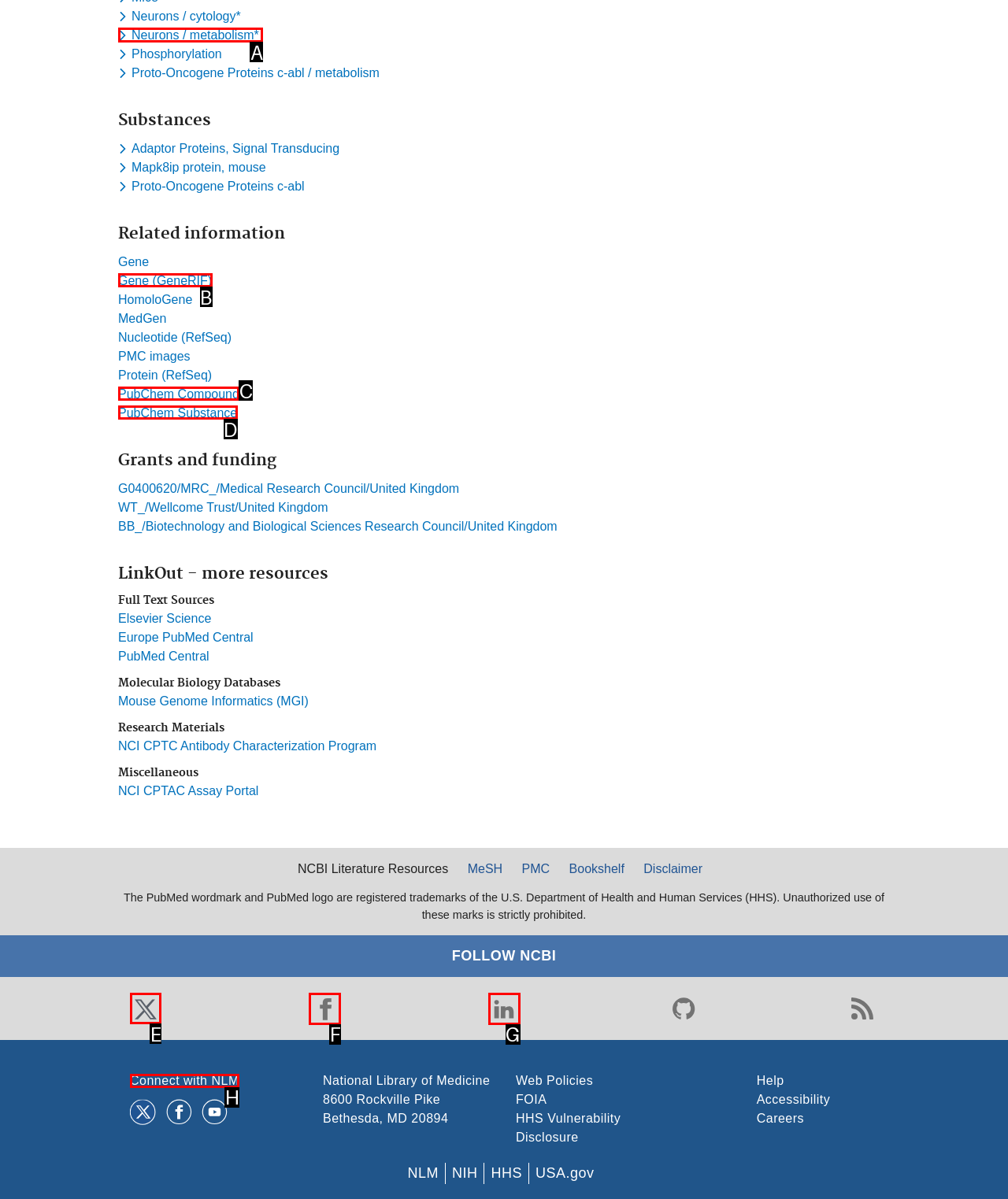Select the HTML element that needs to be clicked to perform the task: Follow NCBI on Twitter. Reply with the letter of the chosen option.

E